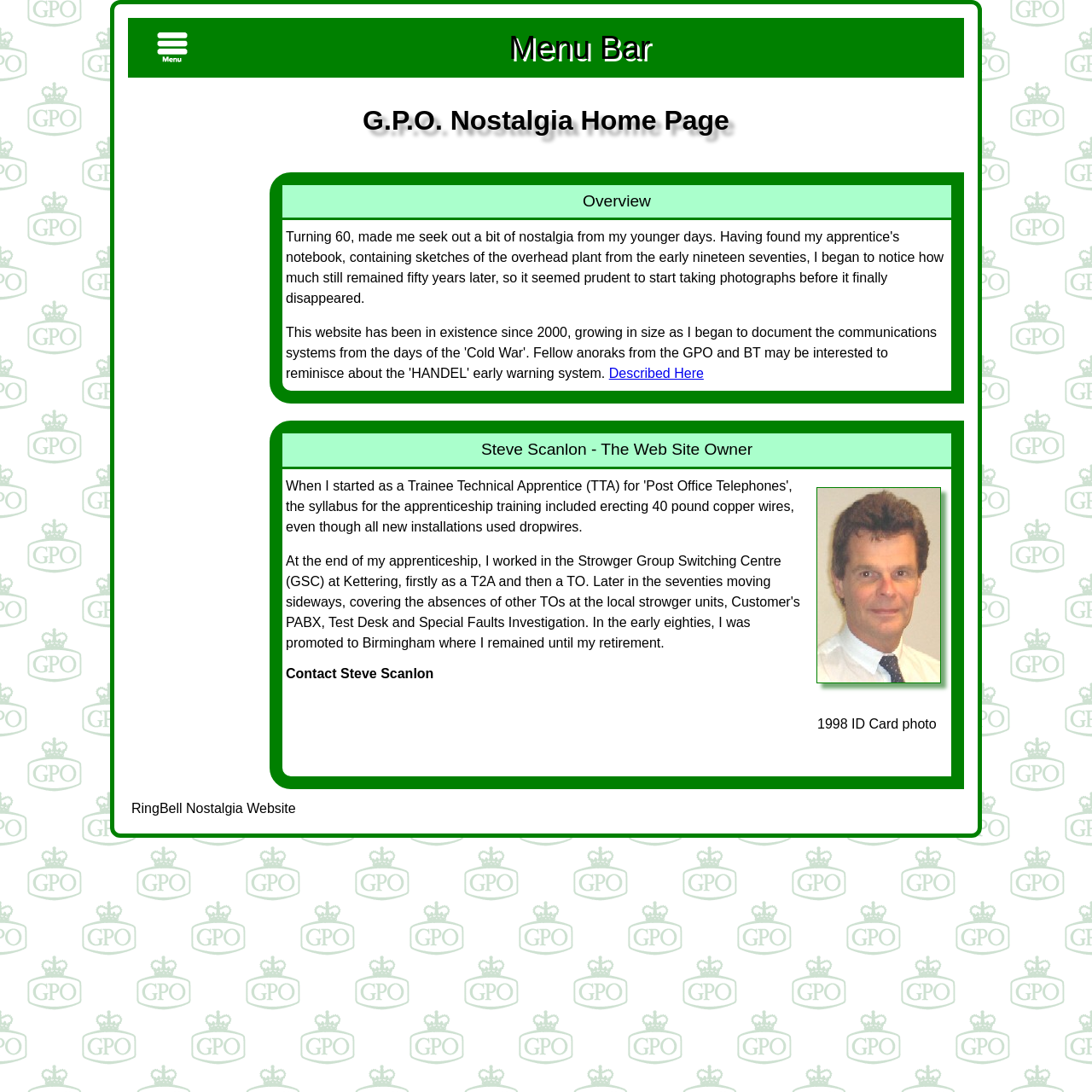What is the name of the website owner?
Please craft a detailed and exhaustive response to the question.

I found the name of the website owner by looking at the text 'Steve Scanlon - The Web Site Owner' which is located at the coordinates [0.441, 0.403, 0.689, 0.42]. This text is a static text element and is likely to be the owner's name.